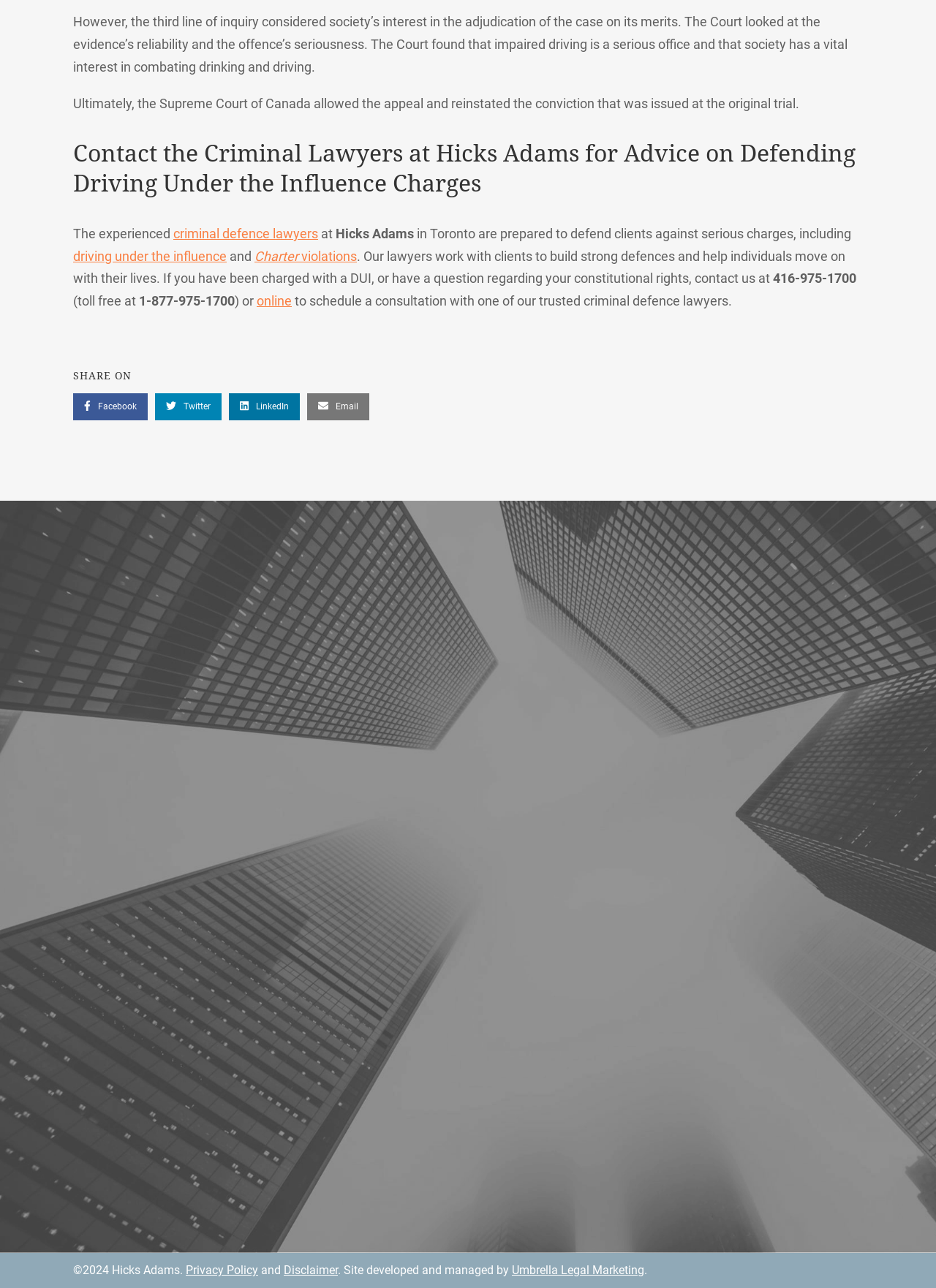Please identify the bounding box coordinates of where to click in order to follow the instruction: "Click to schedule a consultation with one of the trusted criminal defence lawyers".

[0.274, 0.227, 0.312, 0.239]